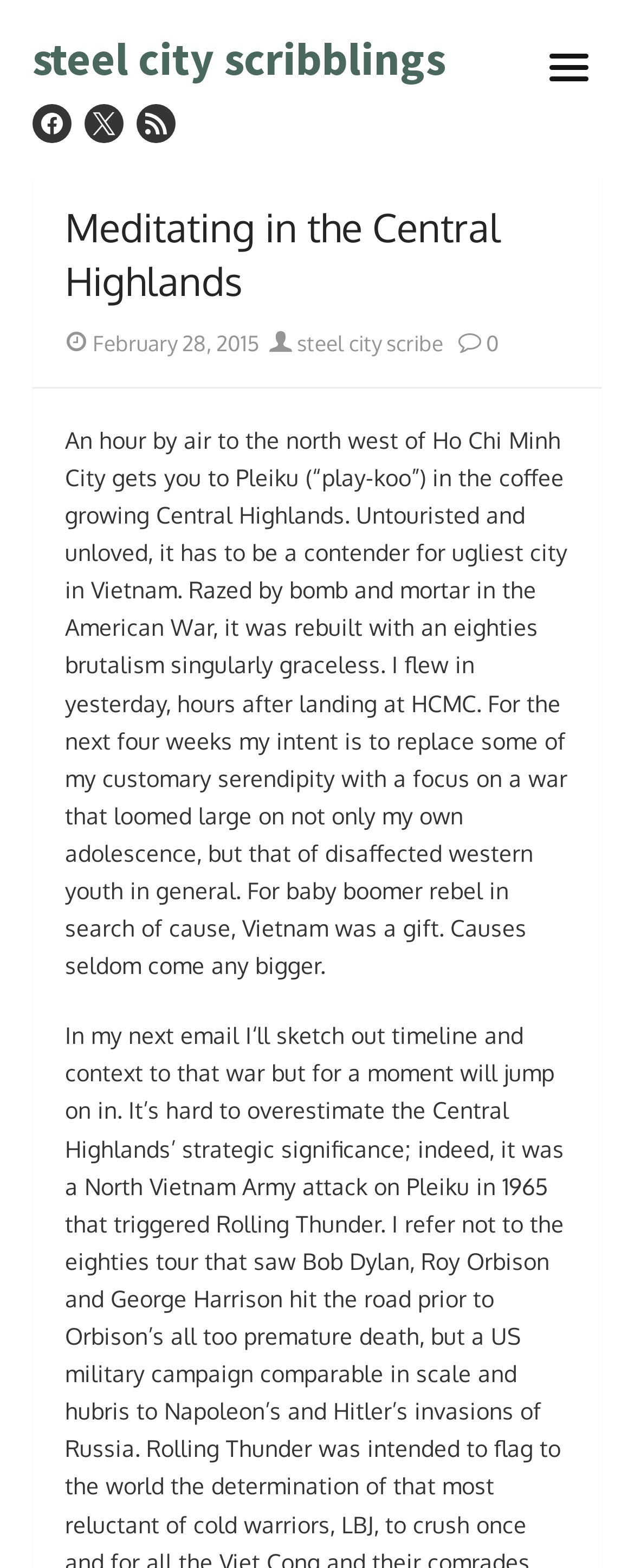Identify the title of the webpage and provide its text content.

Meditating in the Central Highlands